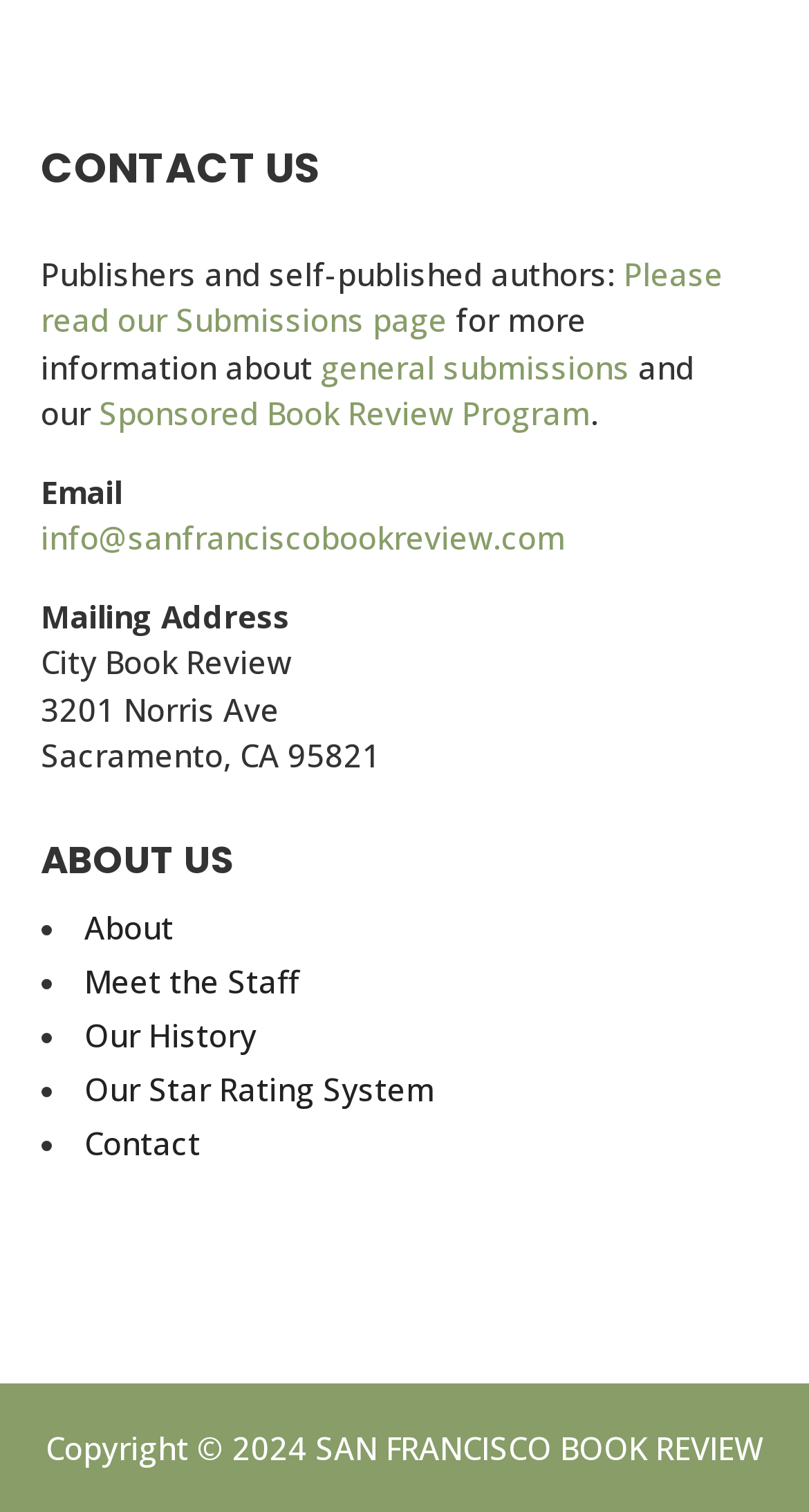Show the bounding box coordinates of the region that should be clicked to follow the instruction: "Click on 'general submissions'."

[0.396, 0.229, 0.778, 0.256]